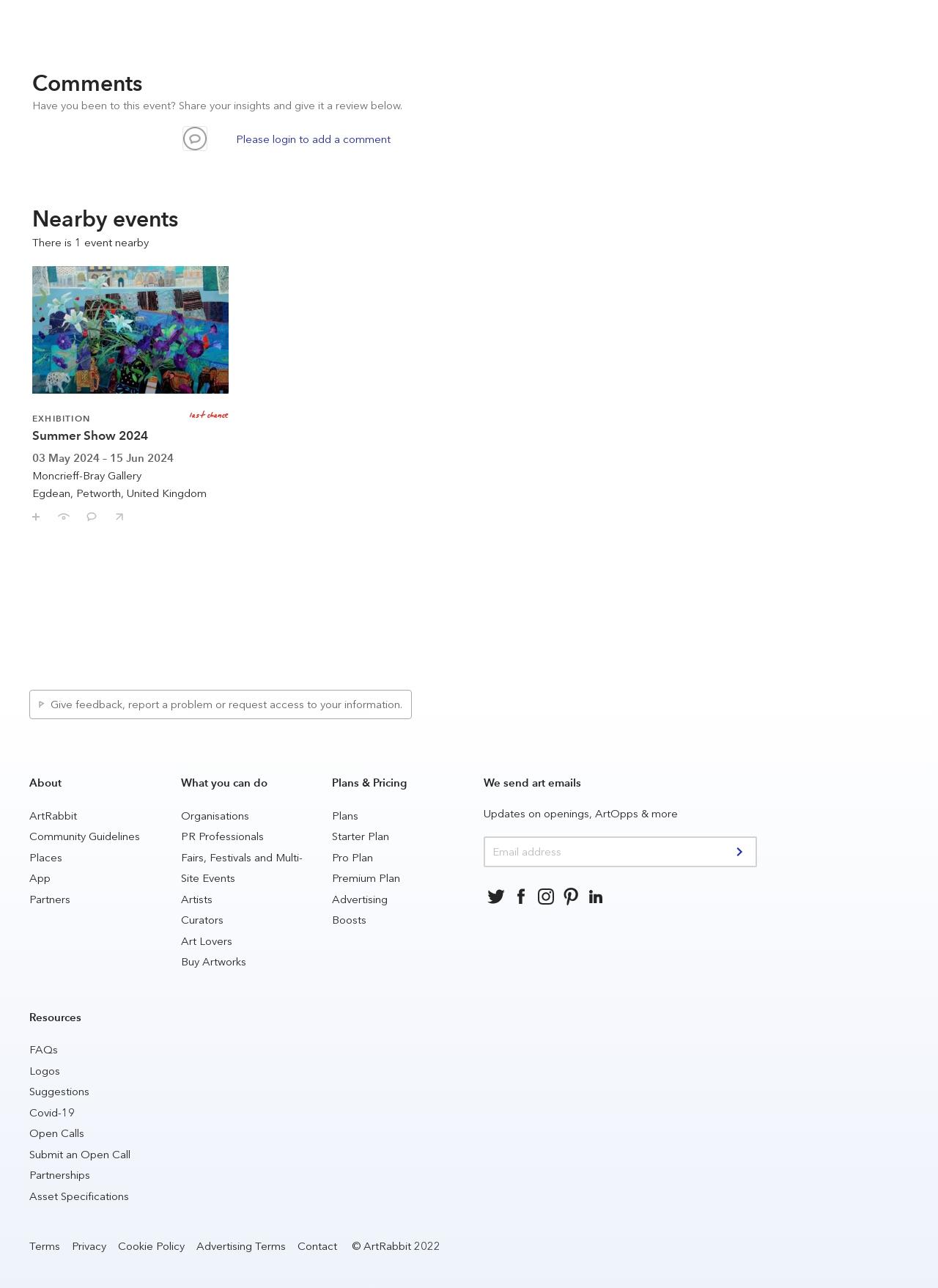Identify the bounding box coordinates of the region that should be clicked to execute the following instruction: "Give feedback, report a problem or request access to your information".

[0.041, 0.542, 0.429, 0.553]